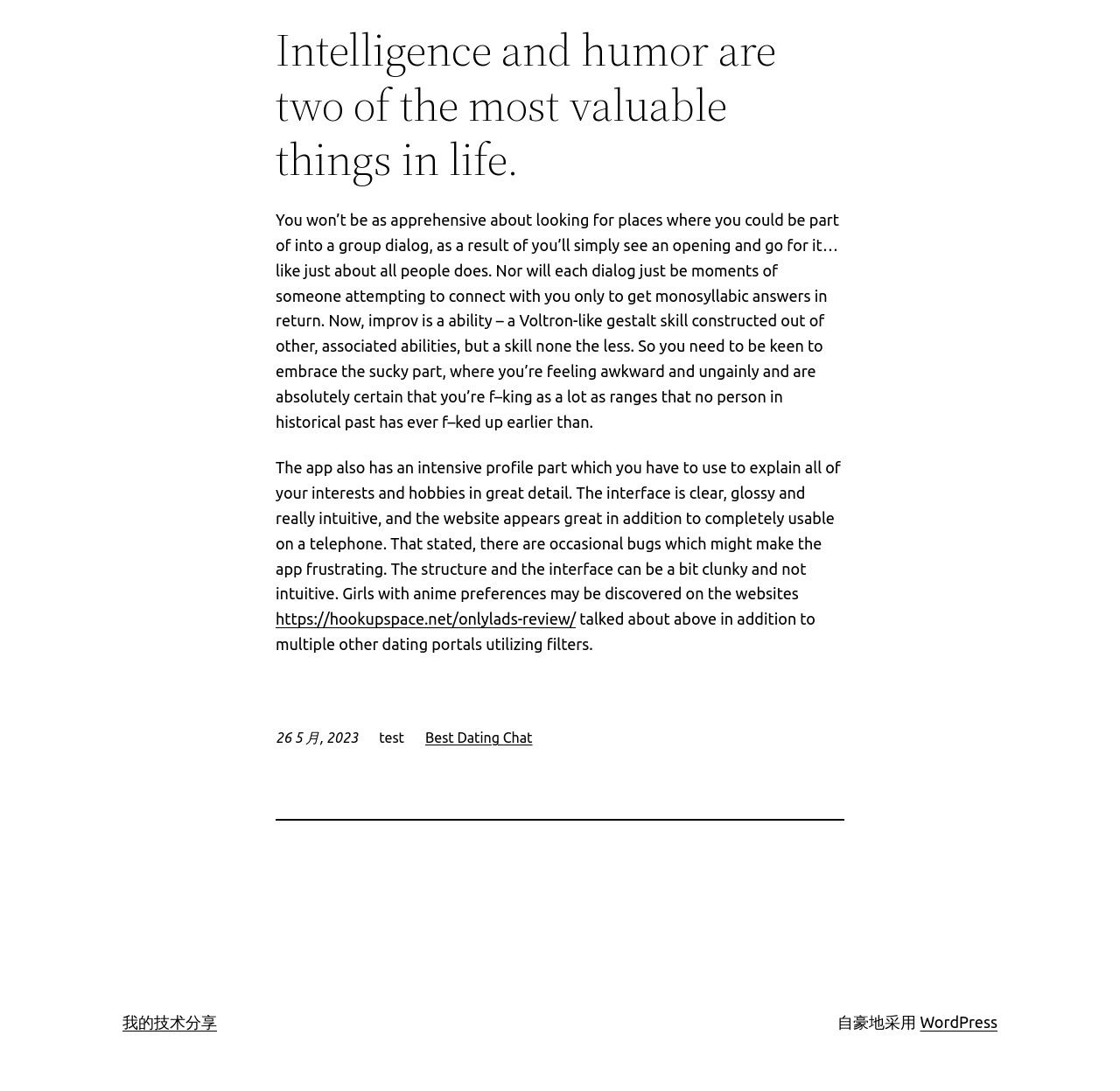What is the platform that the website is built on?
Using the image provided, answer with just one word or phrase.

WordPress